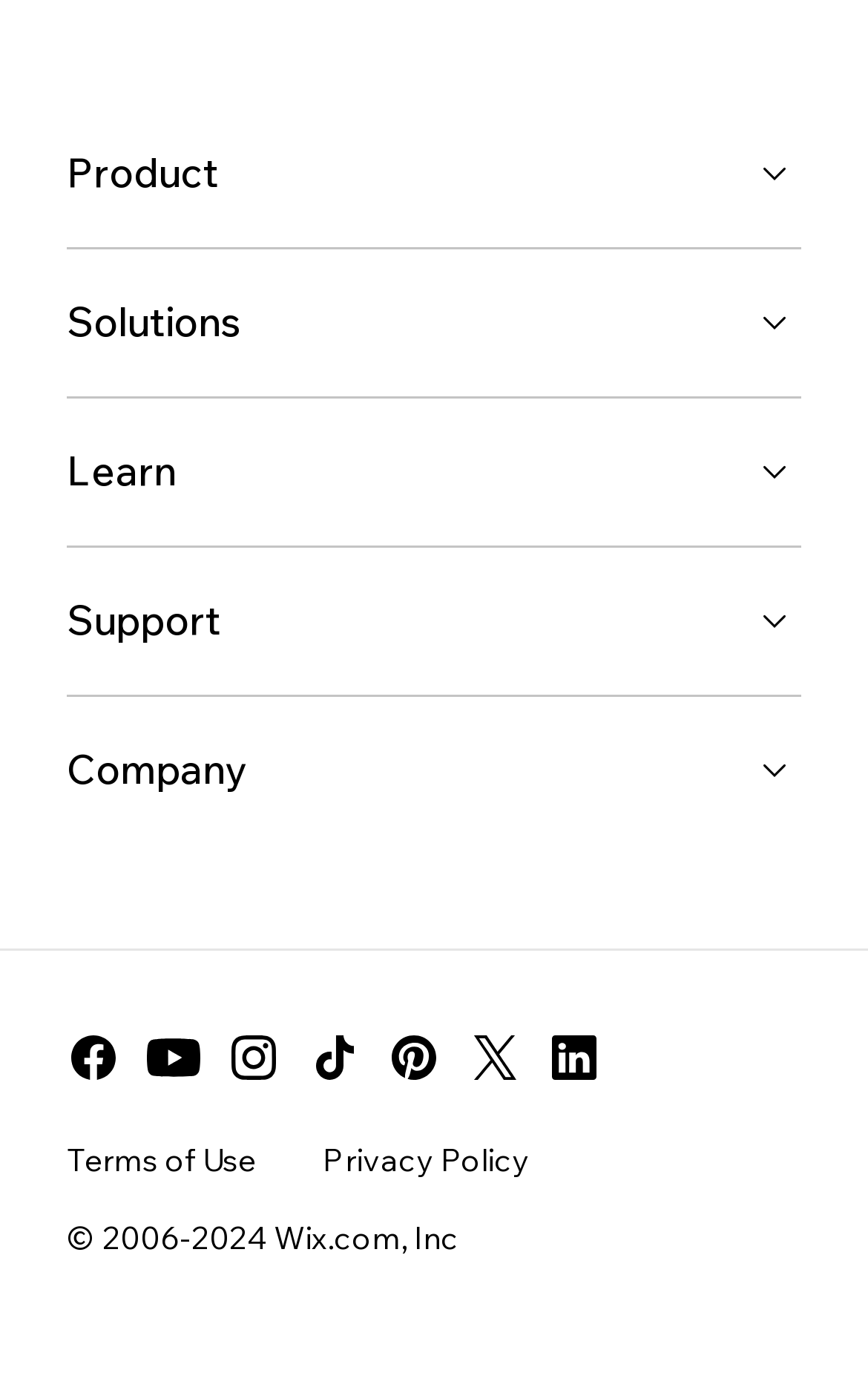What are the two links at the bottom?
Using the picture, provide a one-word or short phrase answer.

Terms of Use, Privacy Policy